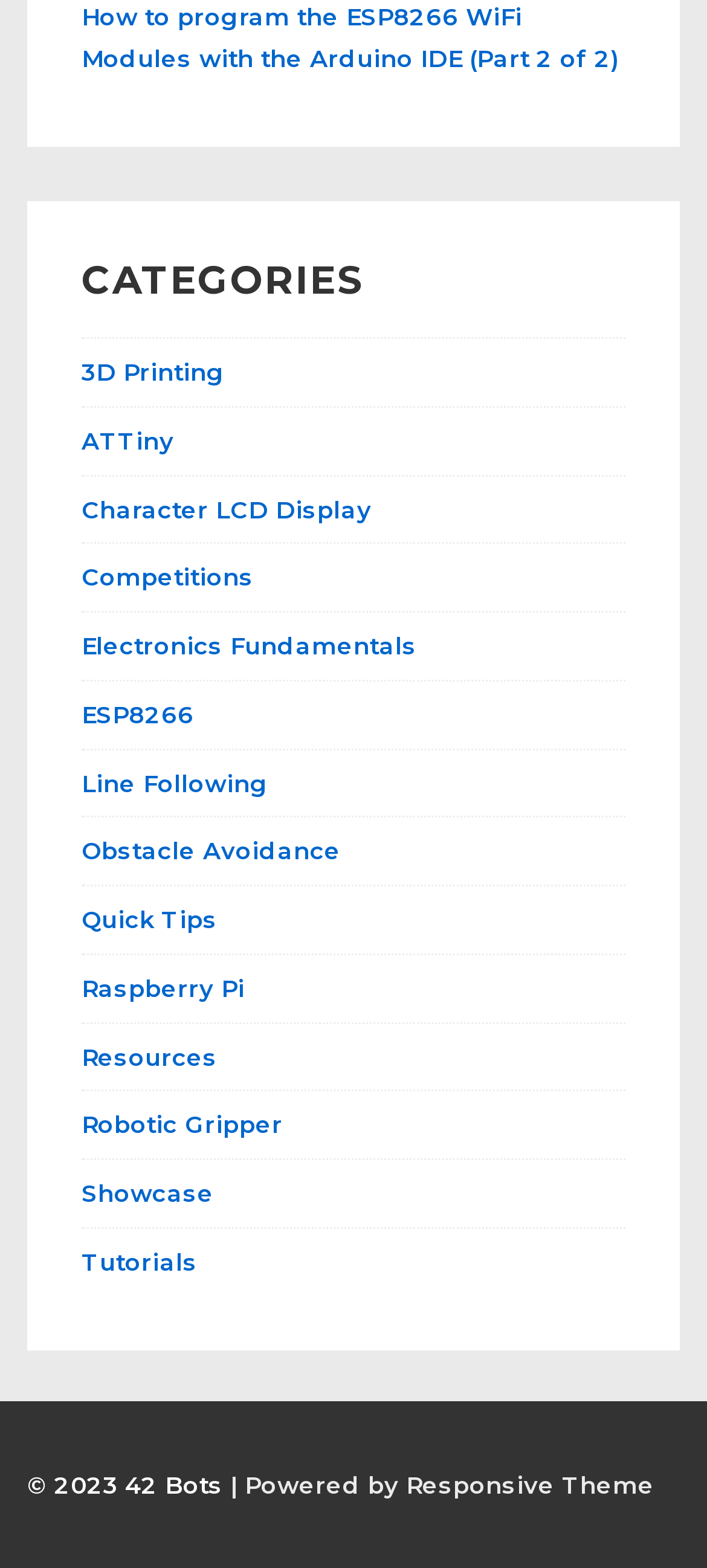By analyzing the image, answer the following question with a detailed response: What is the name of the website?

I found the StaticText element '42 Bots' at the bottom of the page, which is likely the name of the website.